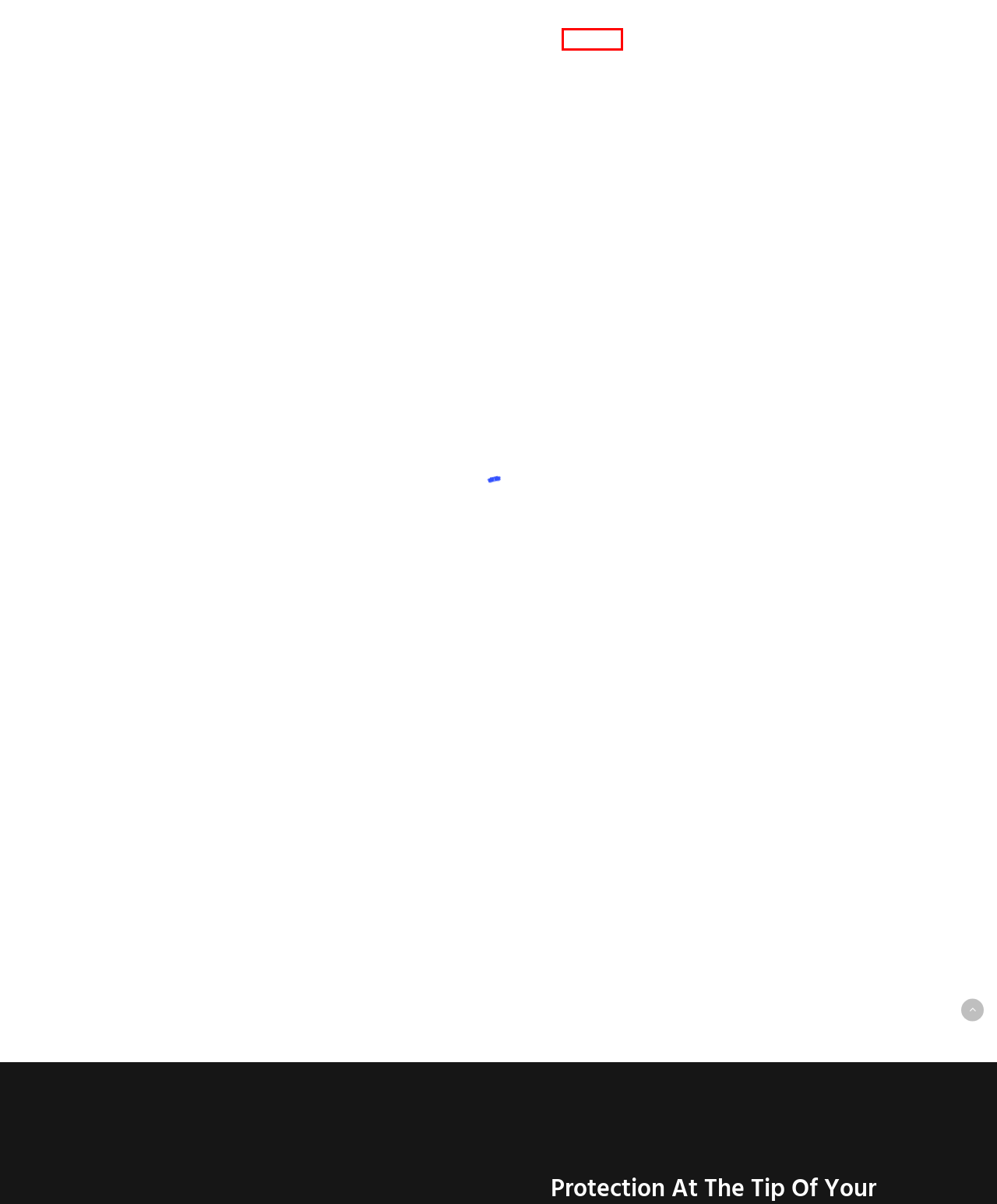Look at the screenshot of a webpage that includes a red bounding box around a UI element. Select the most appropriate webpage description that matches the page seen after clicking the highlighted element. Here are the candidates:
A. Our Products - Net Alarms
B. Home - Net Alarms
C. Where To Buy - Net Alarms
D. Eufy - Net Alarms
E. Network and PoE Archives - Net Alarms
F. About Us - Net Alarms
G. Become A Partner - Net Alarms
H. Security Solutions - Net Alarms

H